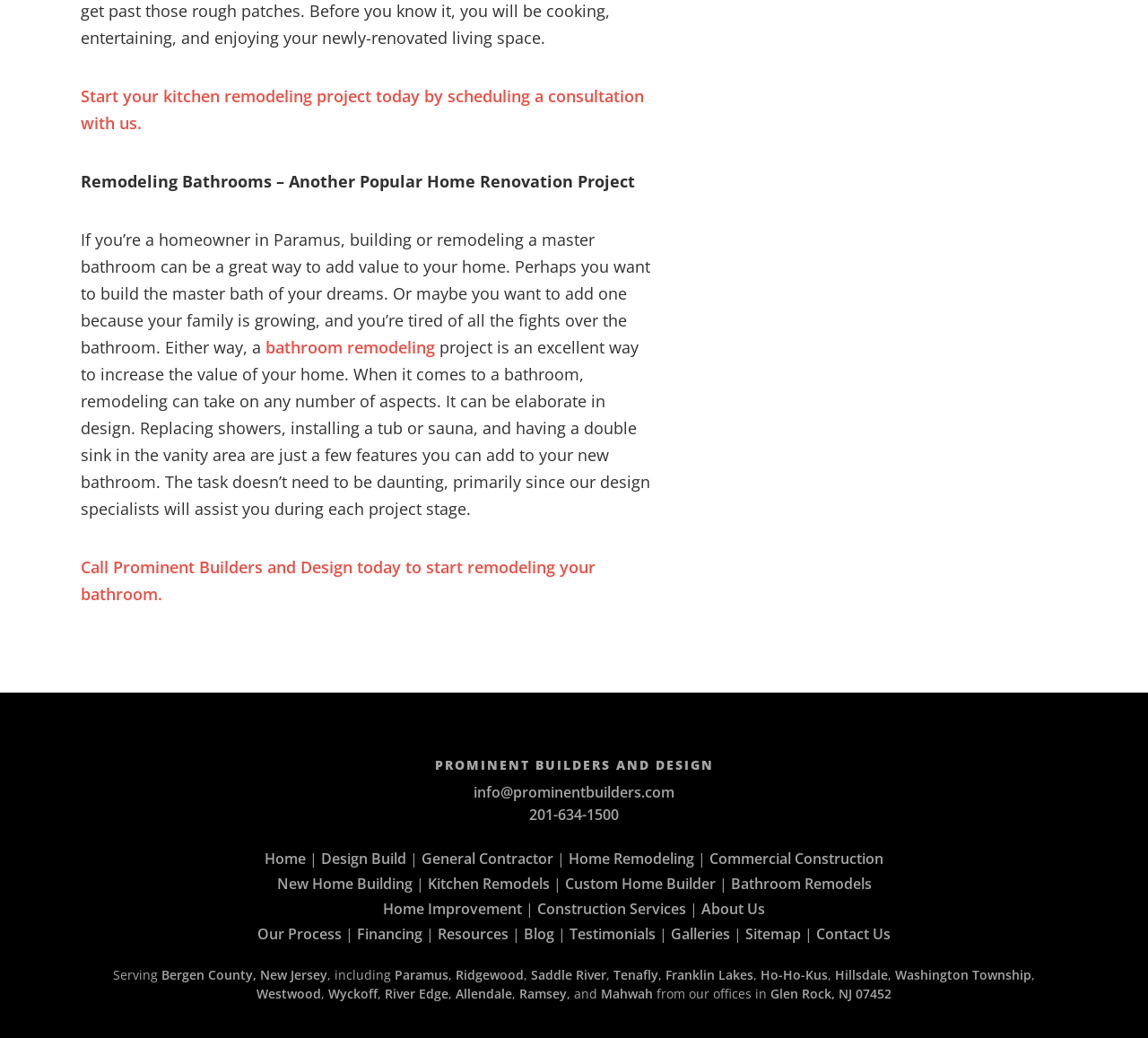What areas does the company serve?
Respond to the question with a single word or phrase according to the image.

Bergen County, New Jersey, etc.